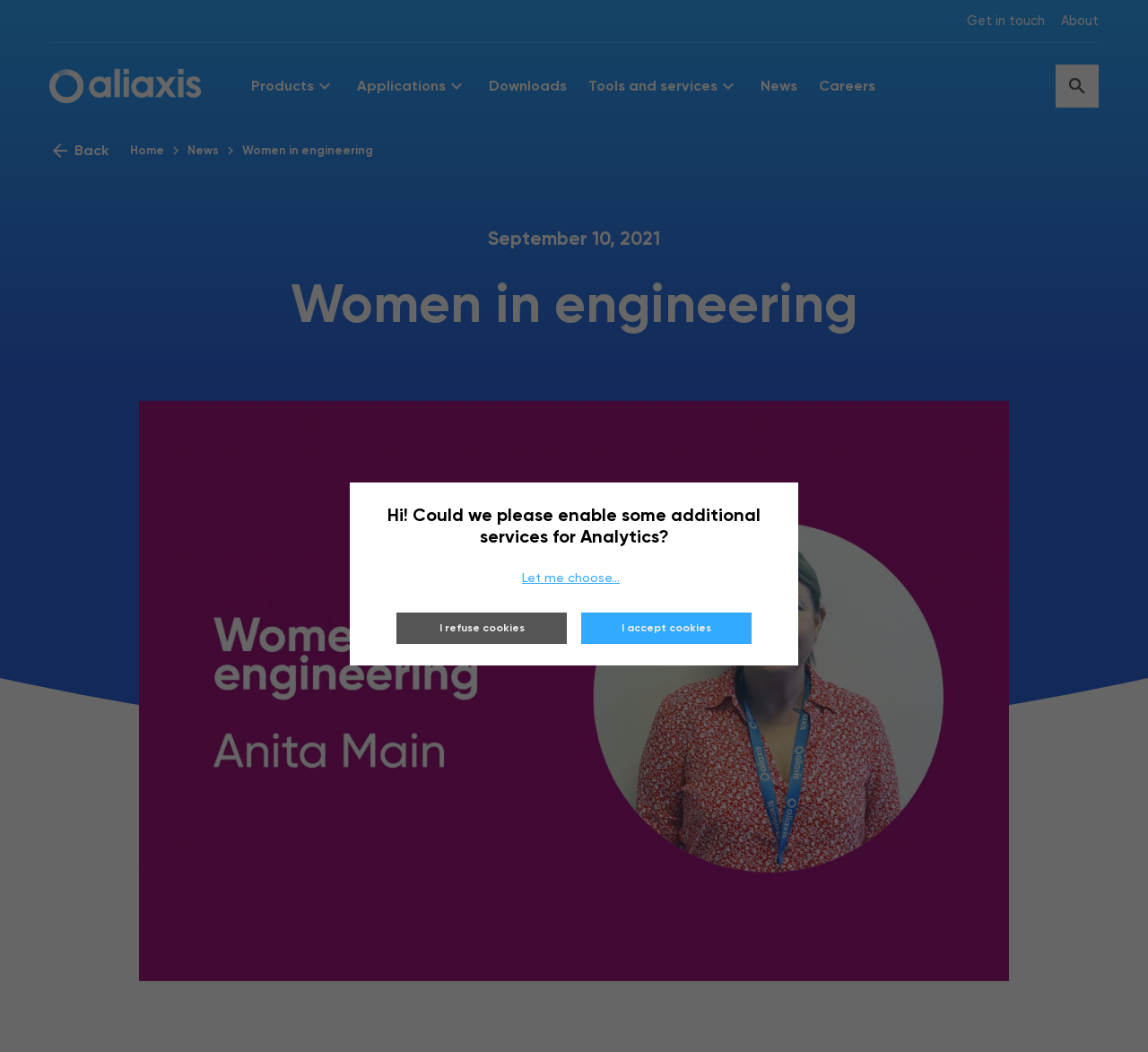Locate the UI element described by Applications in the provided webpage screenshot. Return the bounding box coordinates in the format (top-left x, top-left y, bottom-right x, bottom-right y), ensuring all values are between 0 and 1.

[0.311, 0.069, 0.407, 0.095]